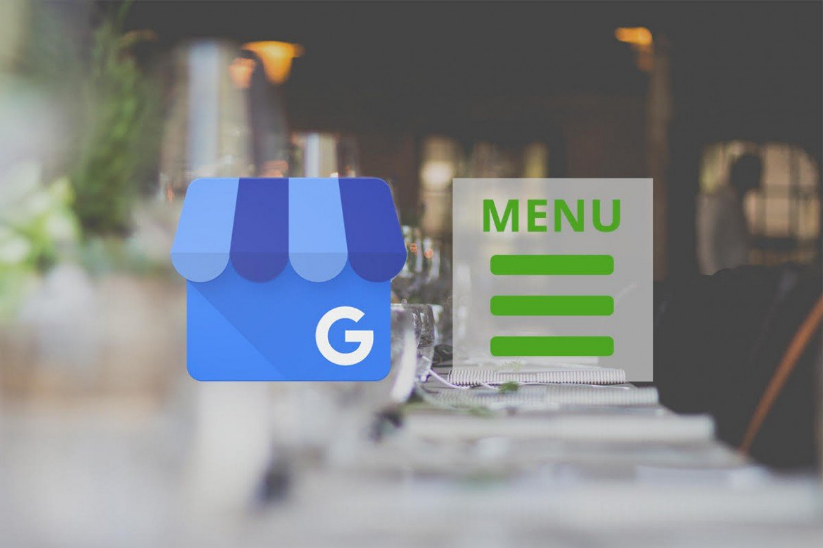Based on the image, please respond to the question with as much detail as possible:
What is being managed directly through the platform?

The image highlights a simplified representation of a menu, suggesting that restaurant owners can now manage their menus directly through the Google My Business platform, as indicated by the visual representation.